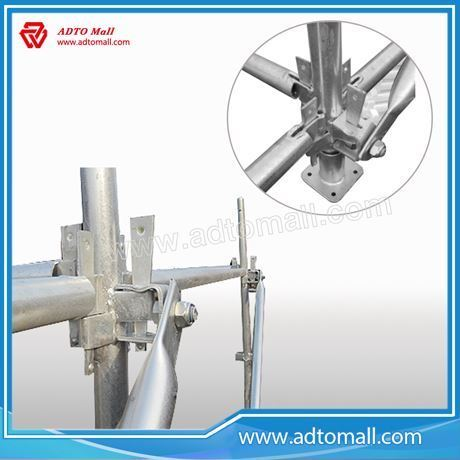What is the primary focus of the design of this scaffold system?
With the help of the image, please provide a detailed response to the question.

The caption emphasizes that the design of this scaffold system is tailored for safety and stability, making it an ideal choice for various construction and maintenance projects. This suggests that the primary focus of the design is to ensure the safety and stability of the system.